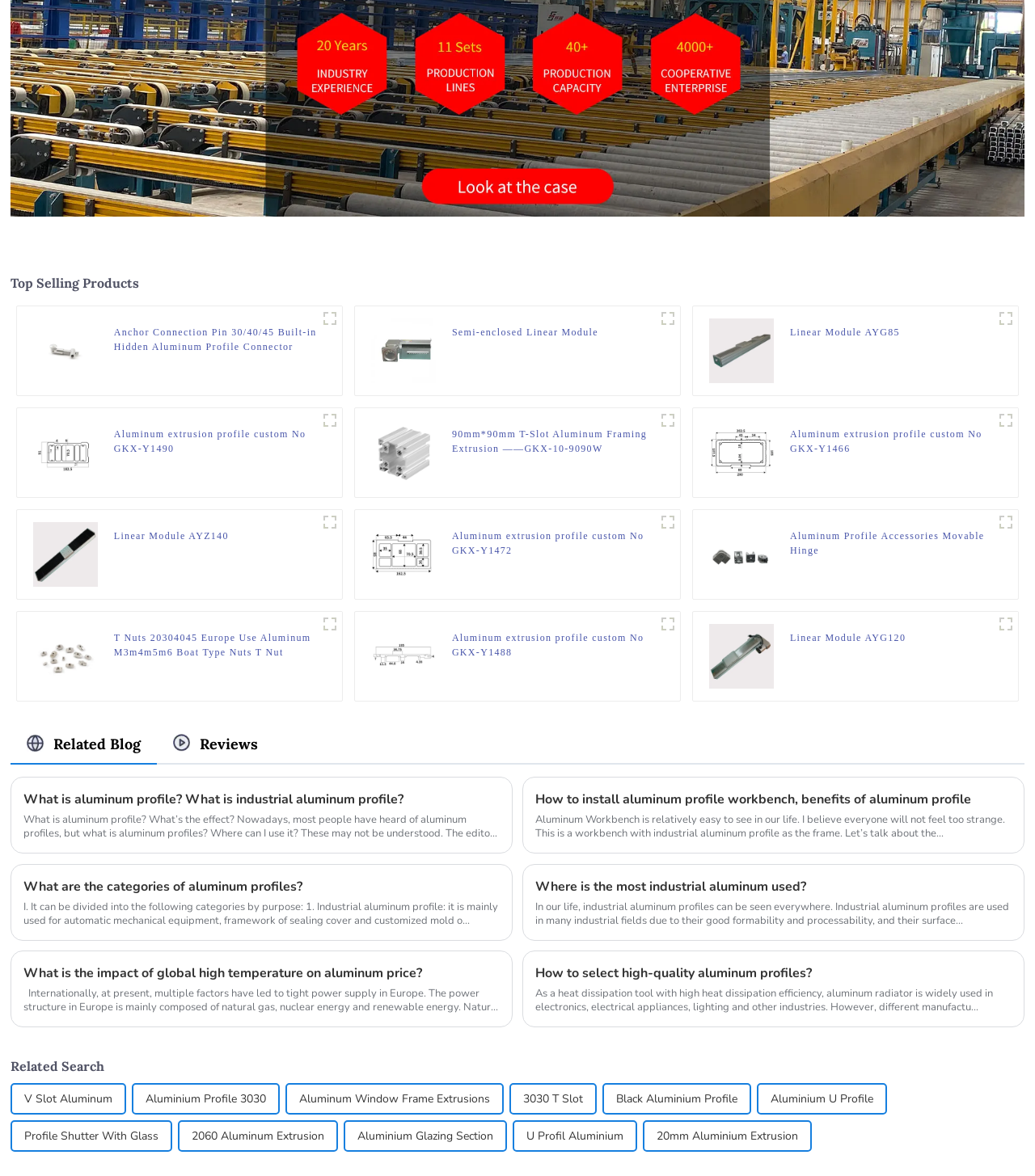Please determine the bounding box coordinates for the element with the description: "Profile Shutter With Glass".

[0.023, 0.954, 0.153, 0.978]